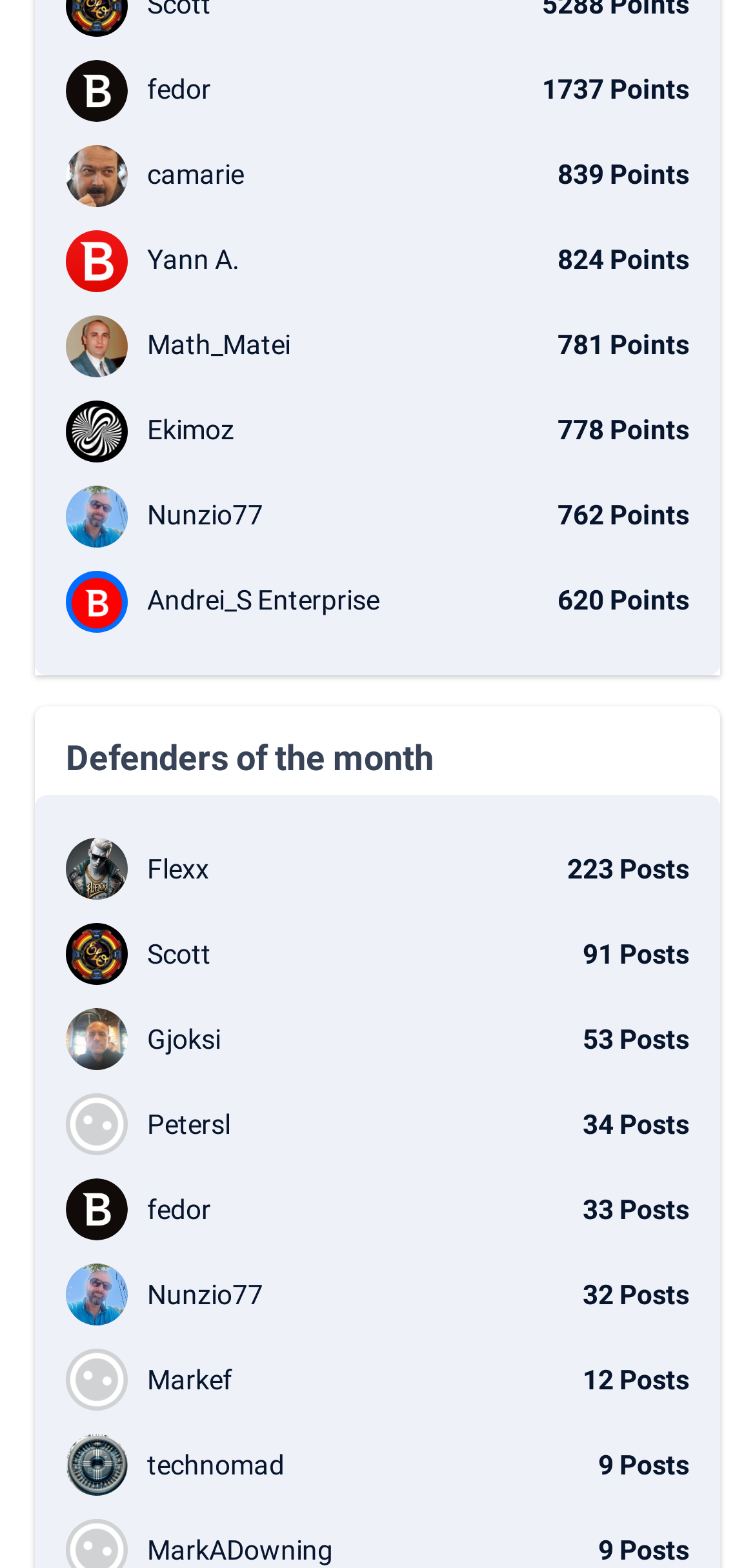Please specify the bounding box coordinates of the element that should be clicked to execute the given instruction: 'View defender profile of Ekimoz'. Ensure the coordinates are four float numbers between 0 and 1, expressed as [left, top, right, bottom].

[0.087, 0.255, 0.913, 0.295]